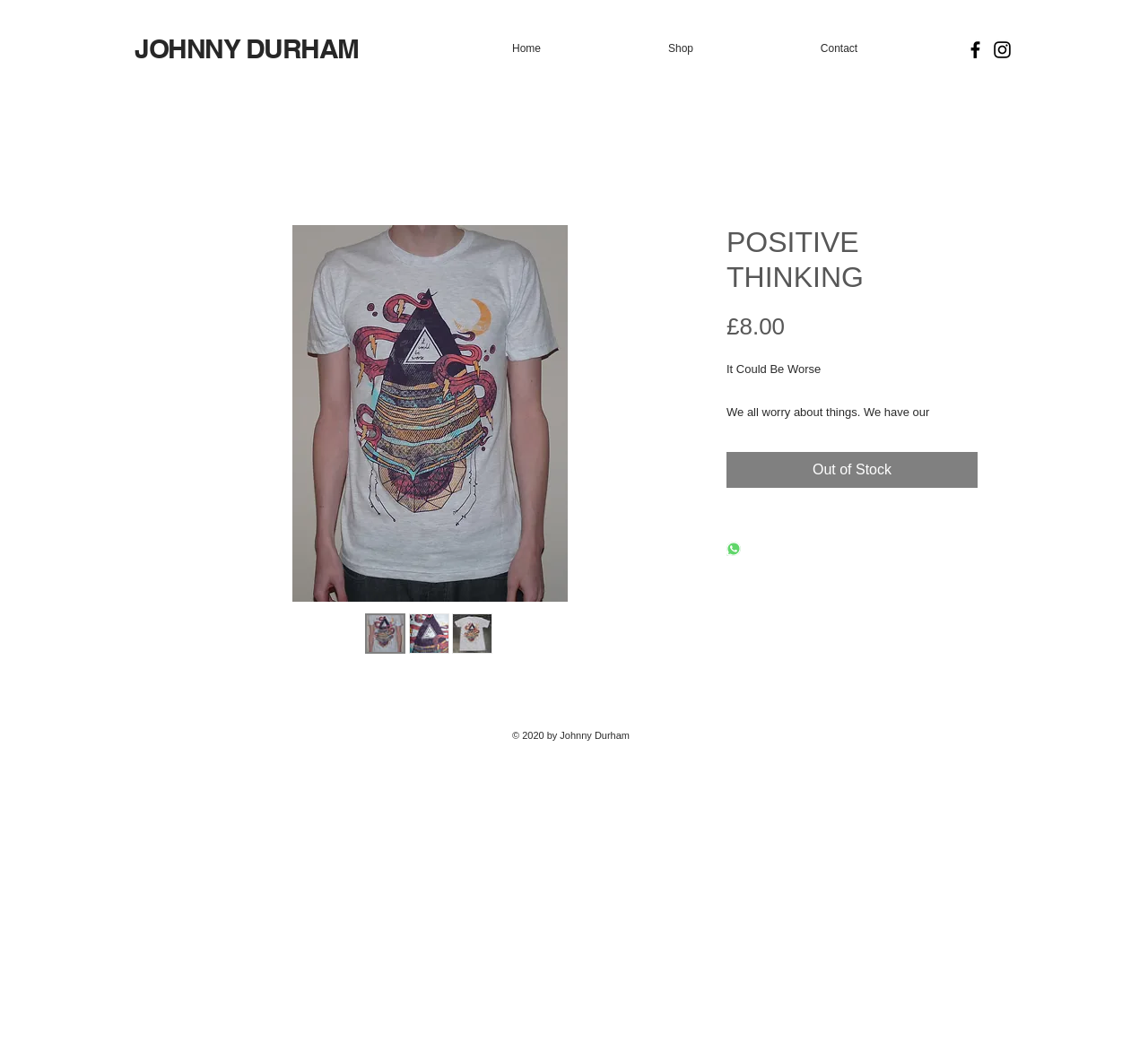Please determine the bounding box coordinates for the UI element described as: "Home".

[0.391, 0.032, 0.527, 0.061]